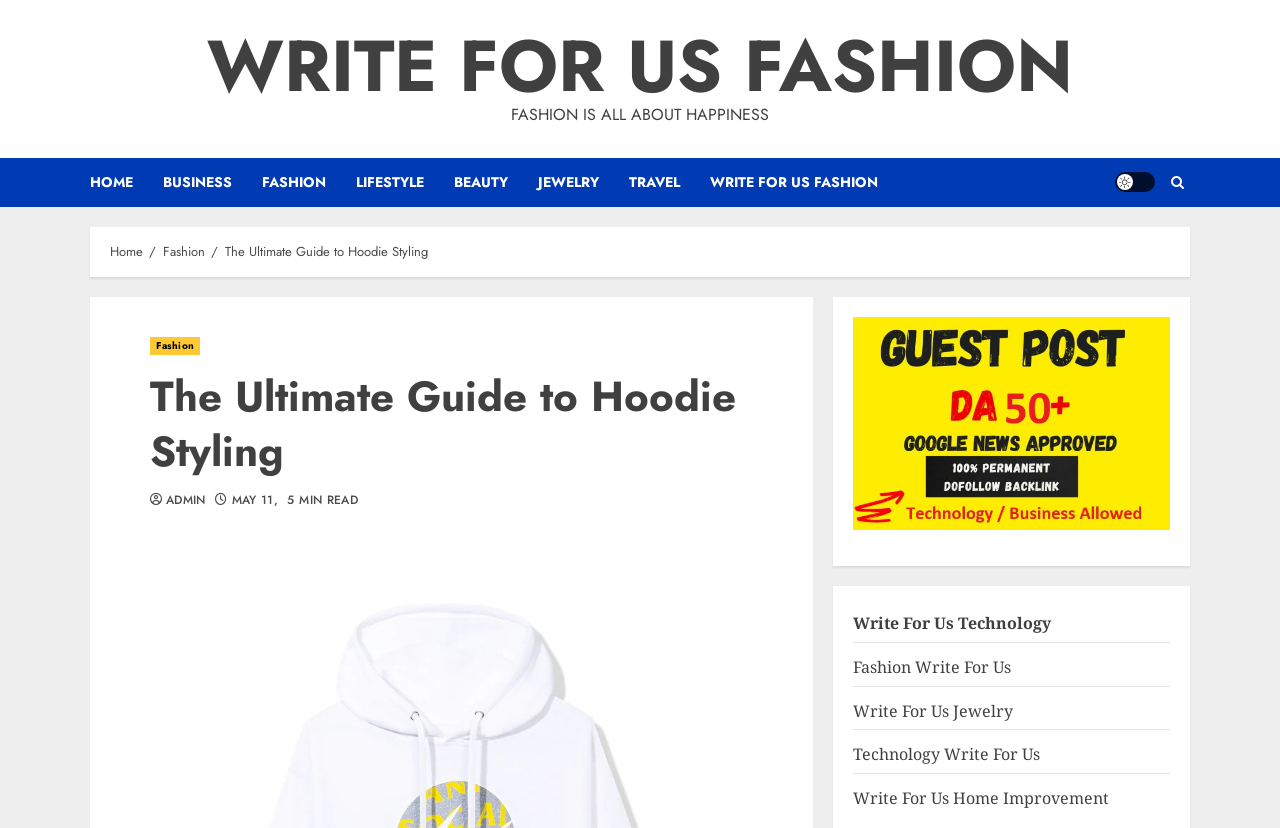Pinpoint the bounding box coordinates of the area that should be clicked to complete the following instruction: "Toggle the 'Light/Dark Button'". The coordinates must be given as four float numbers between 0 and 1, i.e., [left, top, right, bottom].

[0.871, 0.208, 0.902, 0.232]